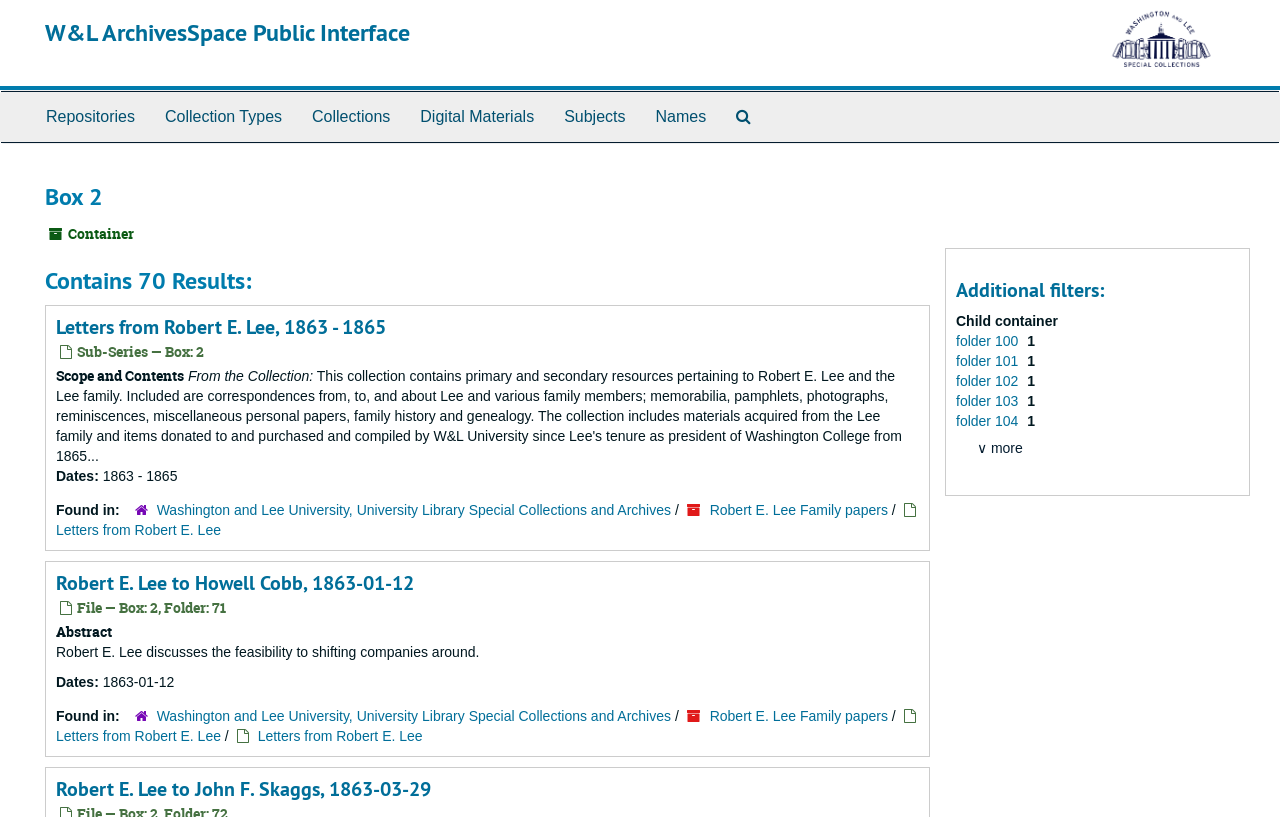Determine the bounding box coordinates of the section I need to click to execute the following instruction: "Search the archives". Provide the coordinates as four float numbers between 0 and 1, i.e., [left, top, right, bottom].

[0.563, 0.113, 0.599, 0.174]